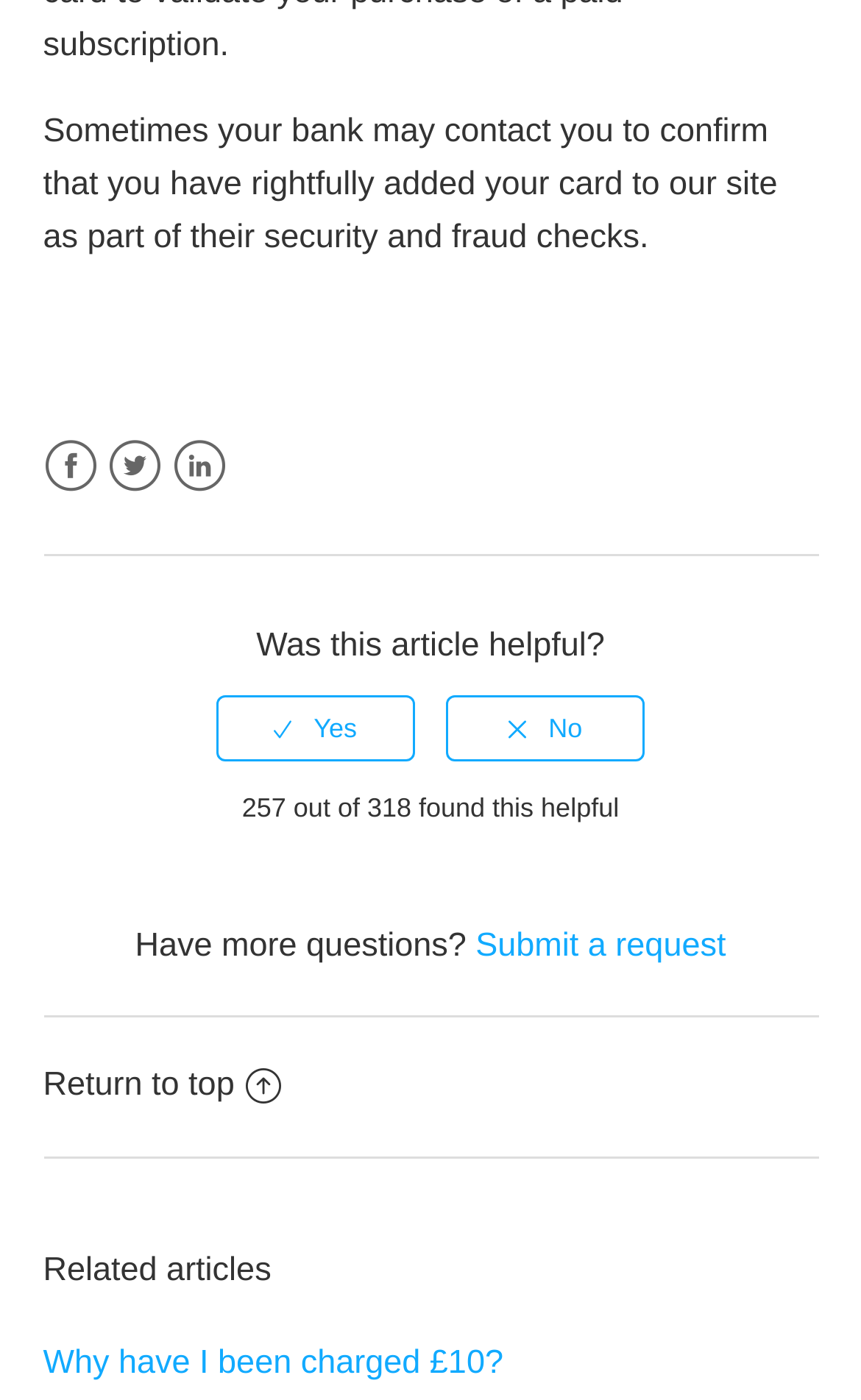Locate the bounding box coordinates of the area that needs to be clicked to fulfill the following instruction: "Return to top". The coordinates should be in the format of four float numbers between 0 and 1, namely [left, top, right, bottom].

[0.05, 0.727, 0.95, 0.825]